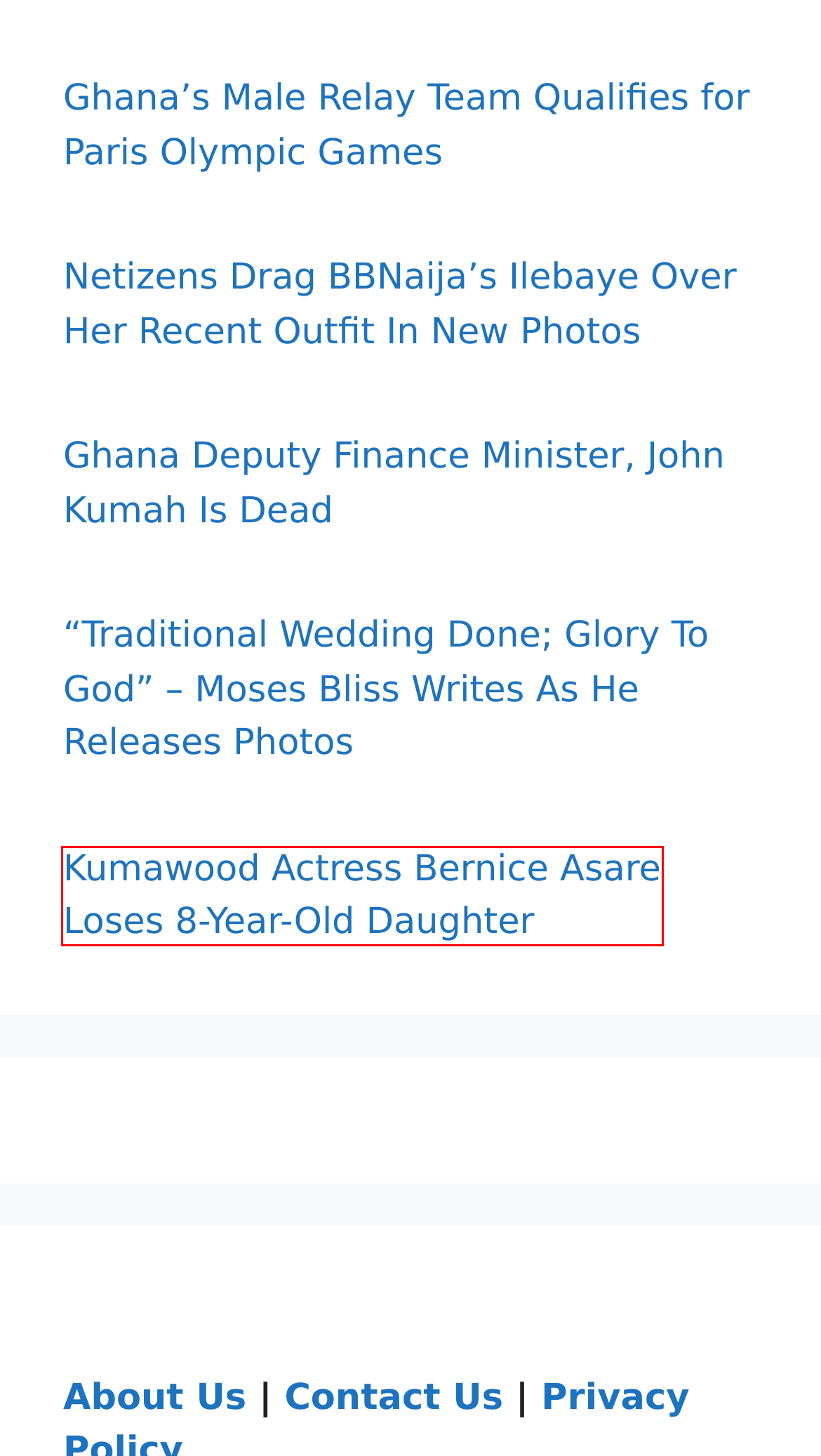You have been given a screenshot of a webpage, where a red bounding box surrounds a UI element. Identify the best matching webpage description for the page that loads after the element in the bounding box is clicked. Options include:
A. Contact Us - Kingaziz.com
B. Mzvee And Her Curvy Sister Go Viral With Their TikTok Challenge Video - Kingaziz.com
C. “Traditional Wedding Done; Glory To God” – Moses Bliss Writes As He Releases Photos
D. Ghana’s Male Relay Team Qualifies for Paris Olympic Games - Kingaziz.com
E. Kumawood Actress Bernice Asare Loses 8-Year-Old Daughter - Kingaziz.com
F. About Us - Kingaziz.com
G. Ghana Deputy Finance Minister, John Kumah Is Dead - Kingaziz.com
H. Netizens Drag BBNaija’s Ilebaye Over Her Recent Outfit In New Photos

E